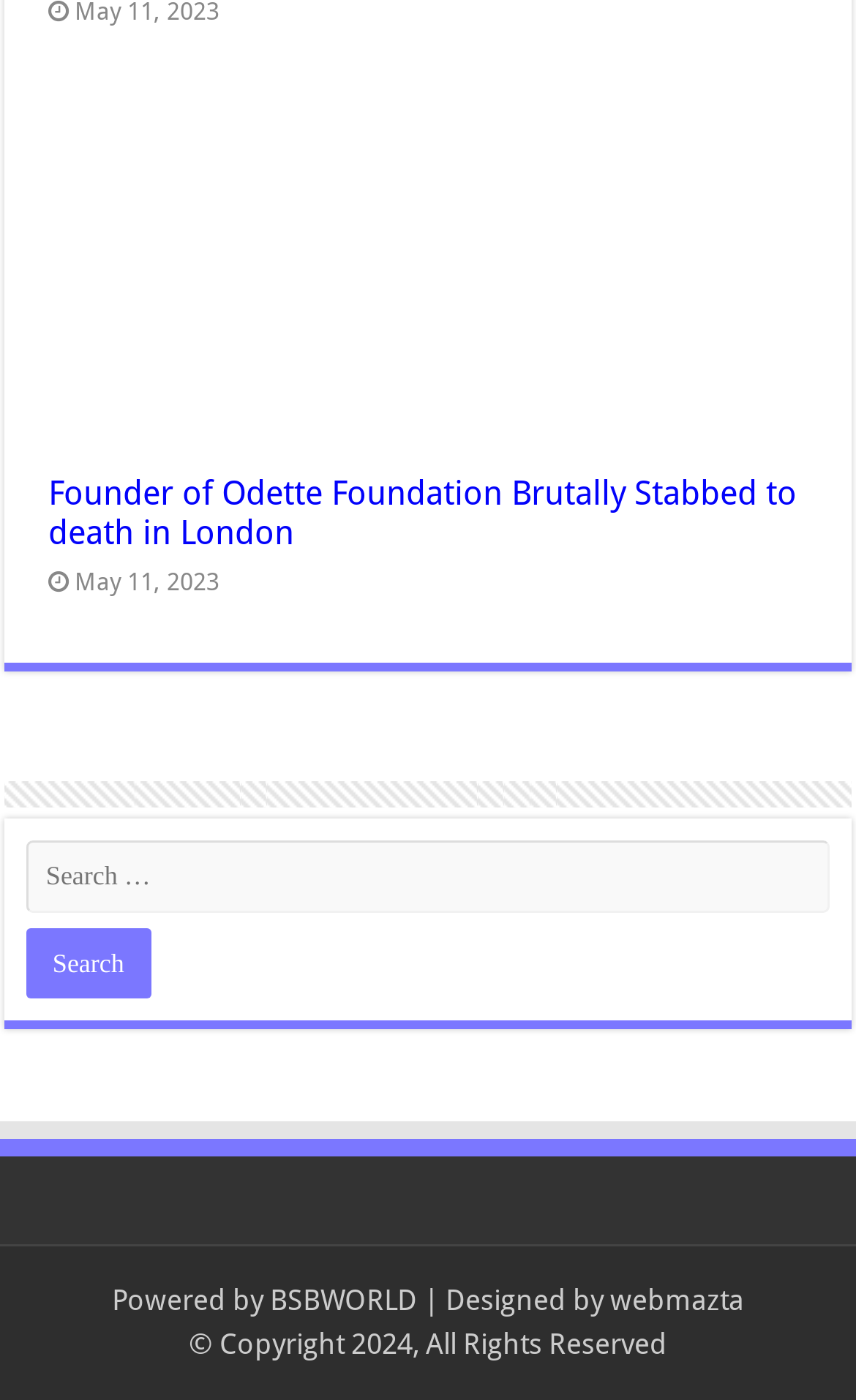What is the purpose of the search box?
Based on the screenshot, give a detailed explanation to answer the question.

I inferred the purpose of the search box by looking at its location and the button next to it labeled 'Search', which suggests that it is used to search the website.